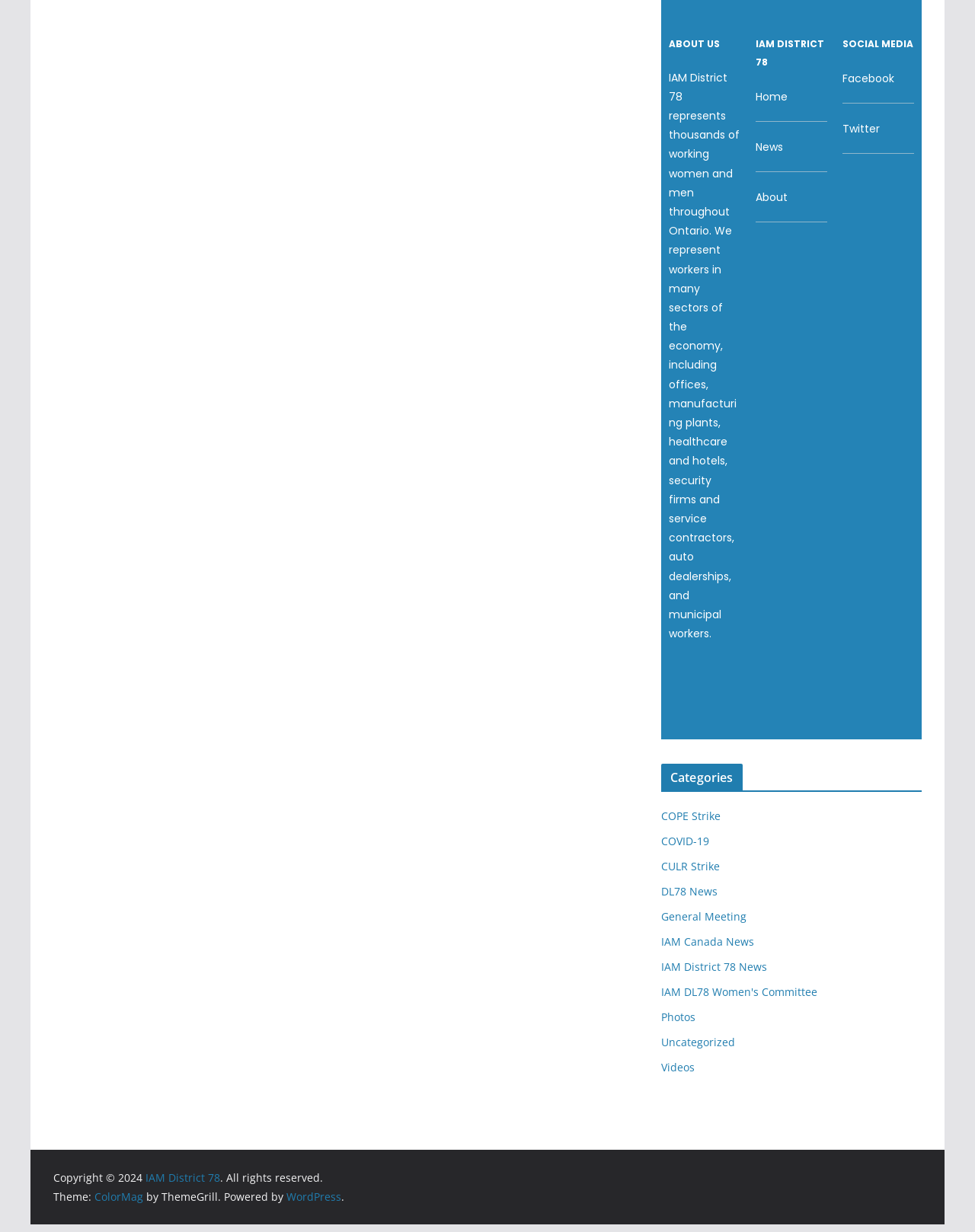What is the copyright year?
Ensure your answer is thorough and detailed.

The answer can be found at the bottom of the webpage in the copyright section which states 'Copyright © 2024'.